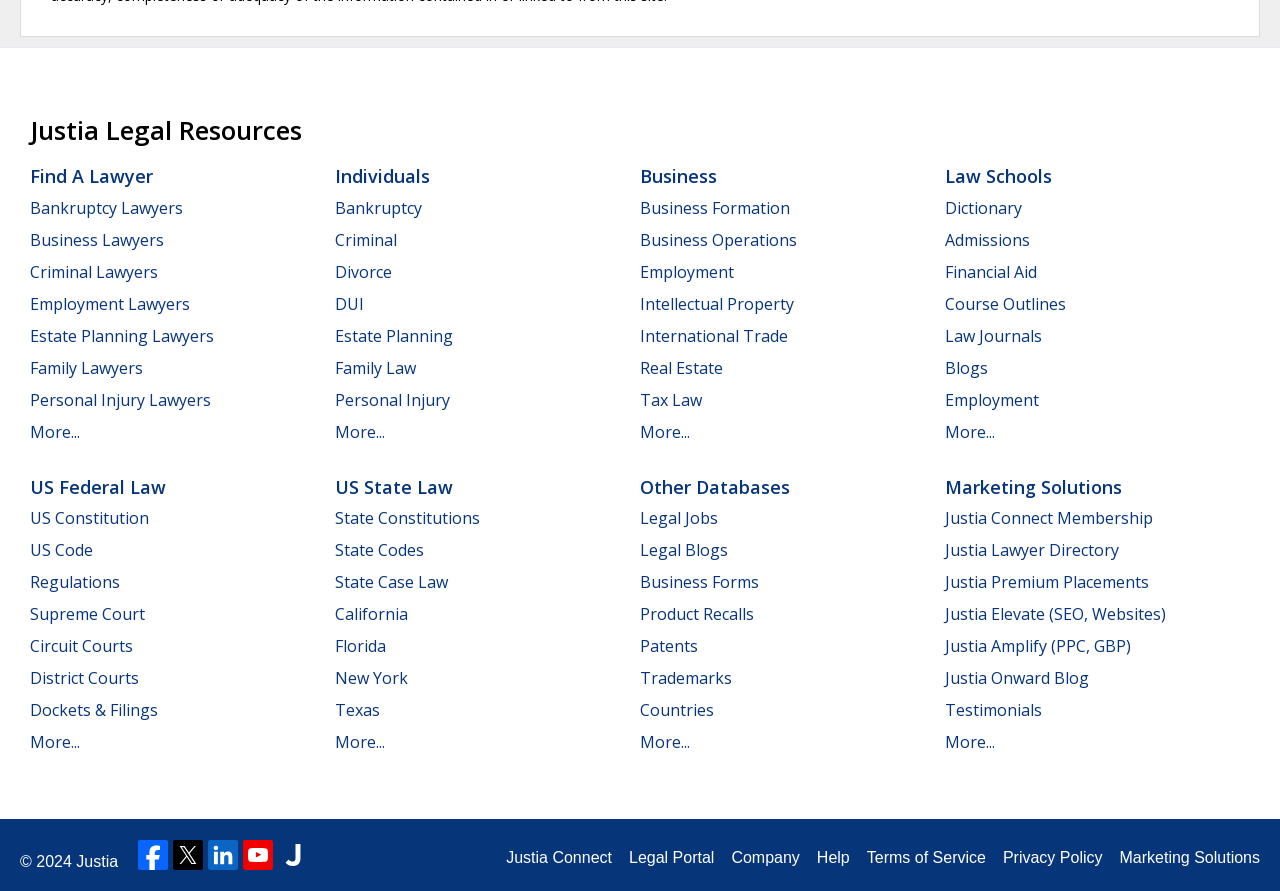Please specify the bounding box coordinates of the region to click in order to perform the following instruction: "Learn about US Constitution".

[0.023, 0.569, 0.116, 0.594]